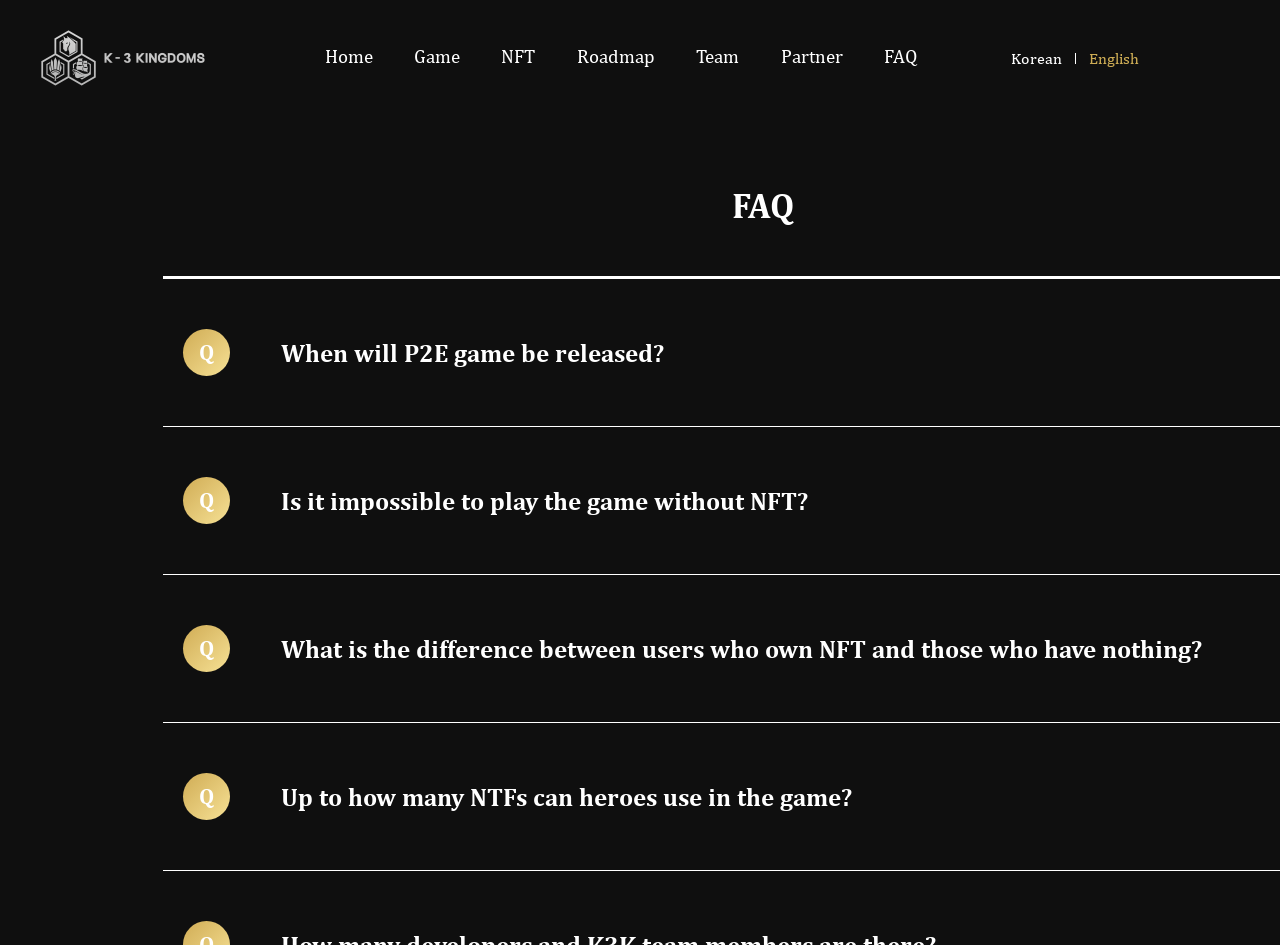Provide the bounding box coordinates of the area you need to click to execute the following instruction: "Download Delivery Boy App for zCart".

None